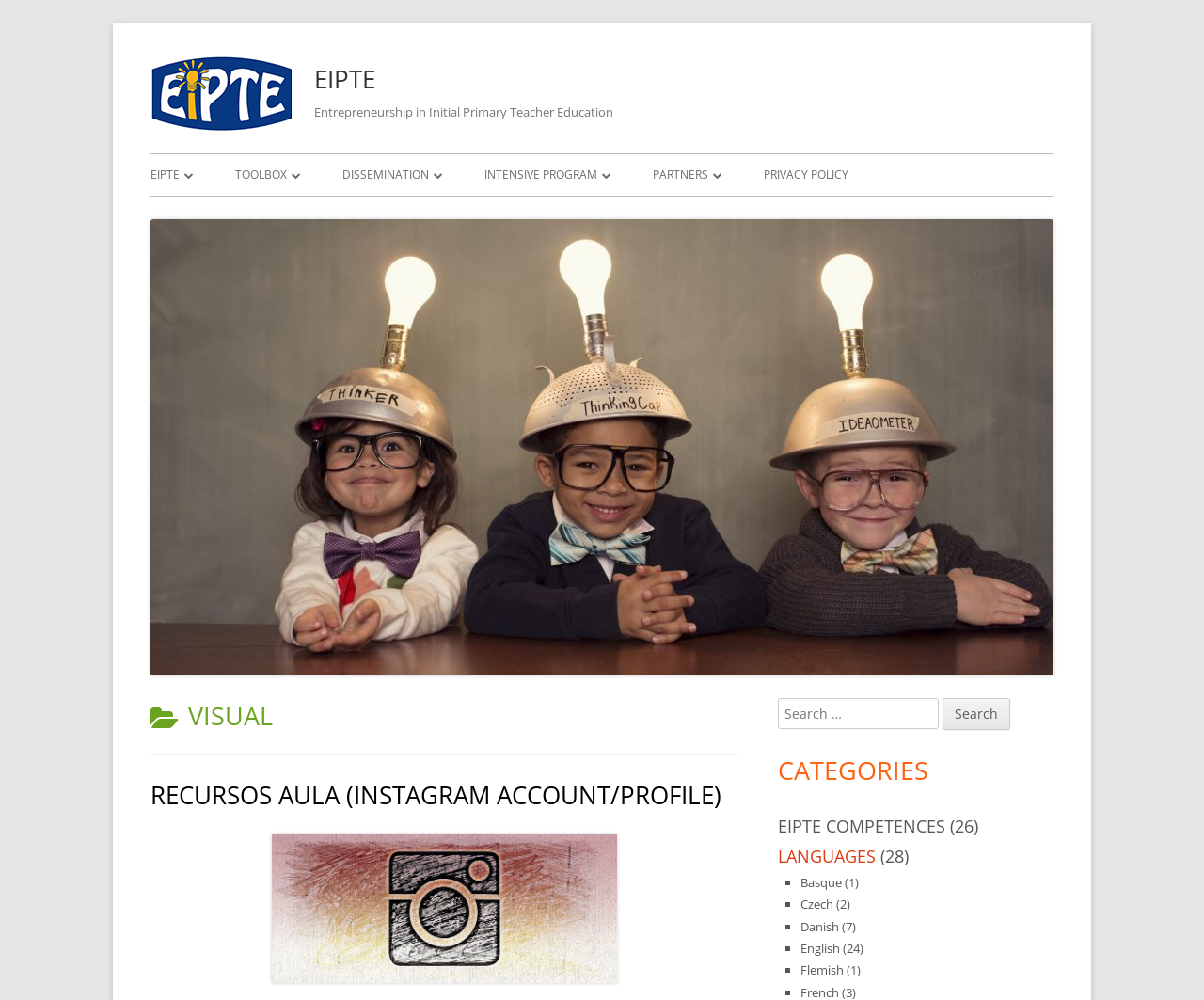Given the element description: "Intensive Program", predict the bounding box coordinates of the UI element it refers to, using four float numbers between 0 and 1, i.e., [left, top, right, bottom].

[0.402, 0.154, 0.508, 0.196]